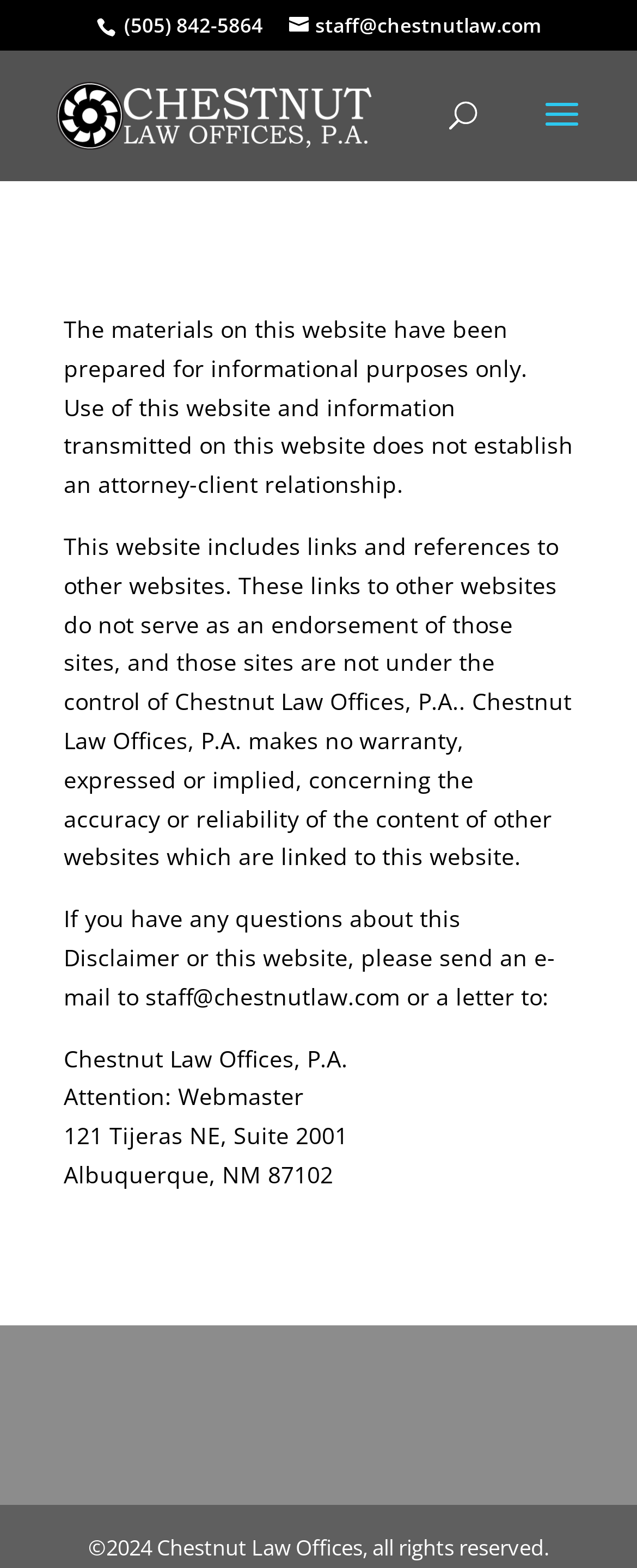What is the address of Chestnut Law Offices, PA?
From the screenshot, supply a one-word or short-phrase answer.

121 Tijeras NE, Suite 2001, Albuquerque, NM 87102